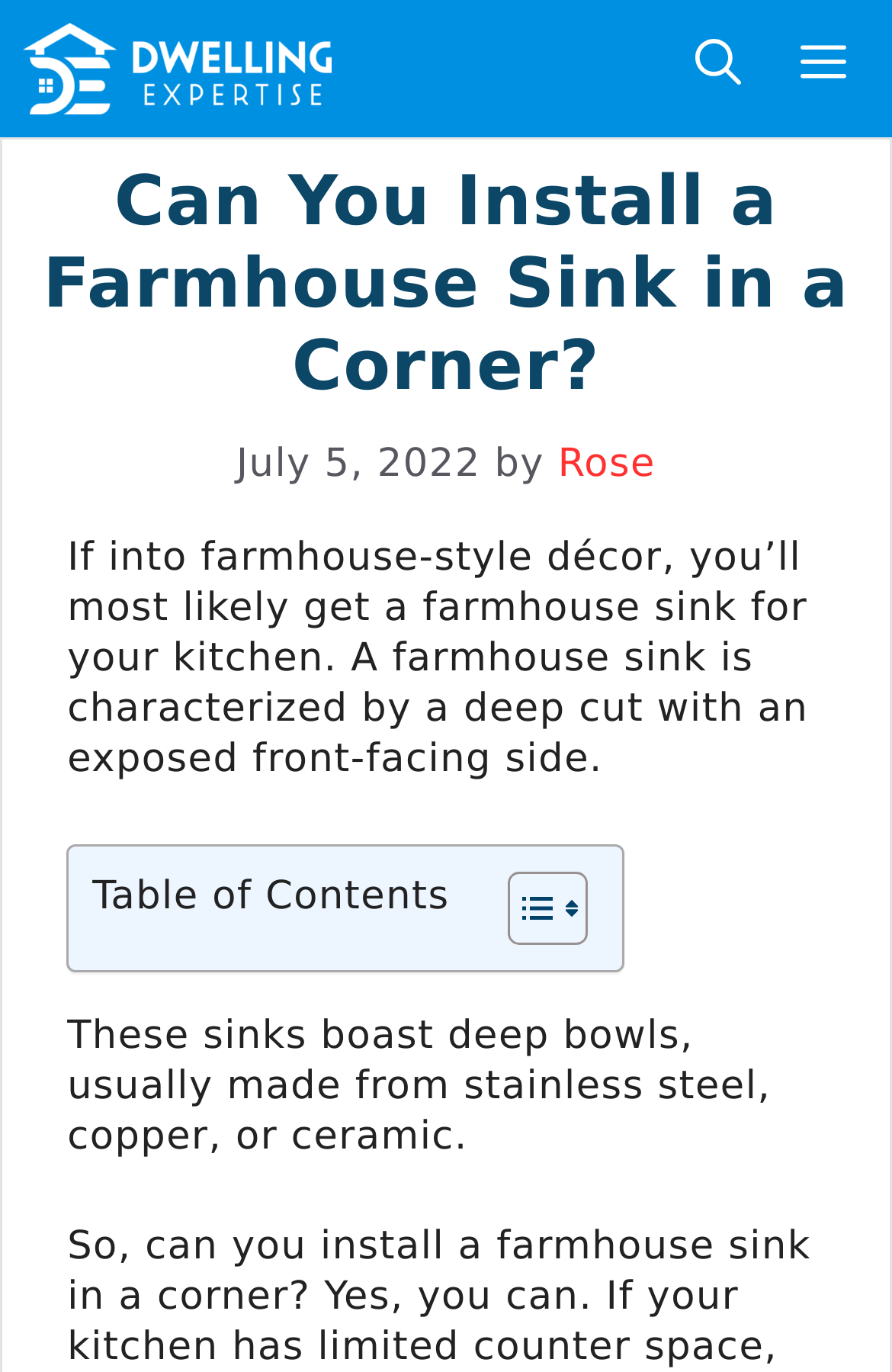Identify and provide the bounding box coordinates of the UI element described: "0". The coordinates should be formatted as [left, top, right, bottom], with each number being a float between 0 and 1.

None